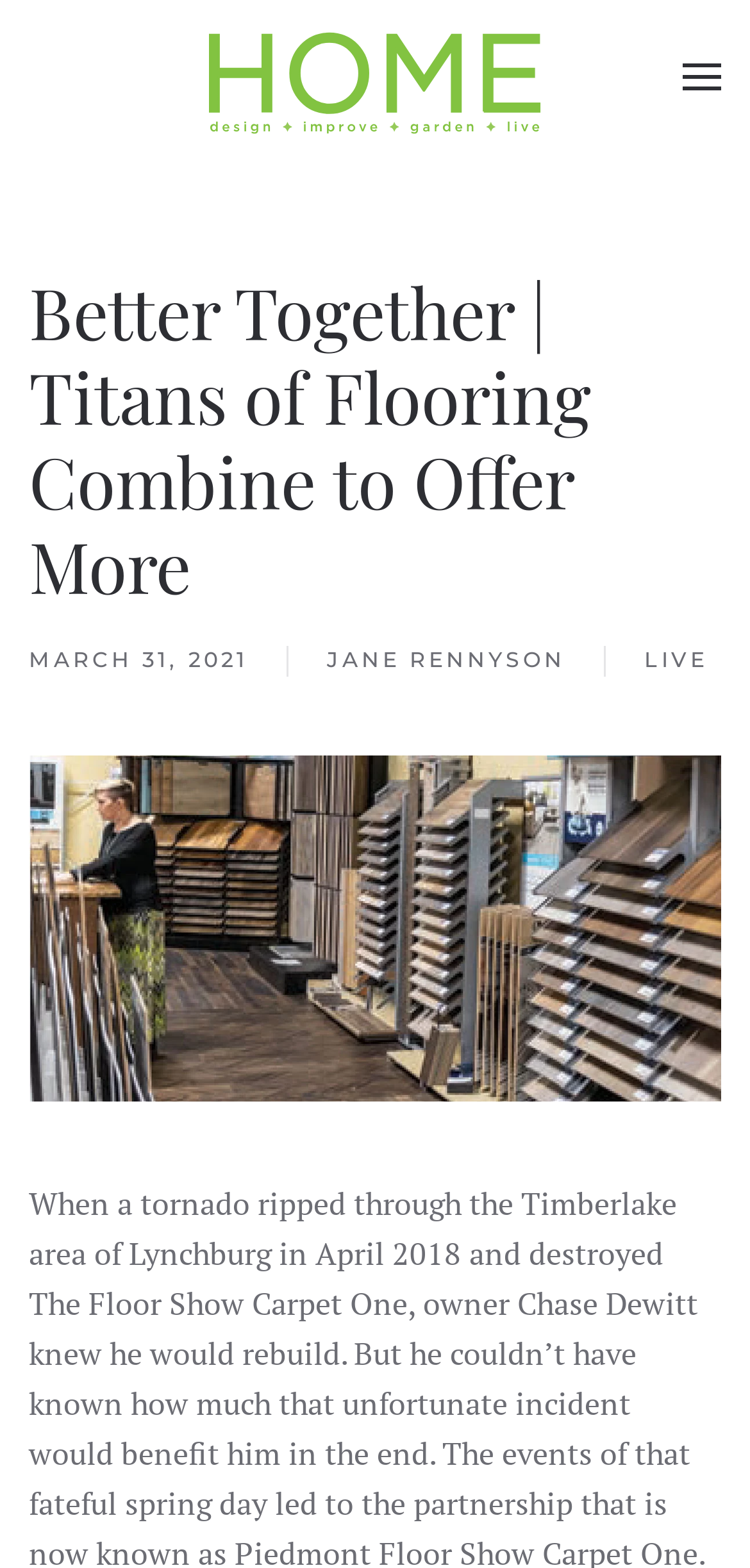What is the purpose of the 'Skip to main content' link?
Using the visual information, reply with a single word or short phrase.

To skip to main content